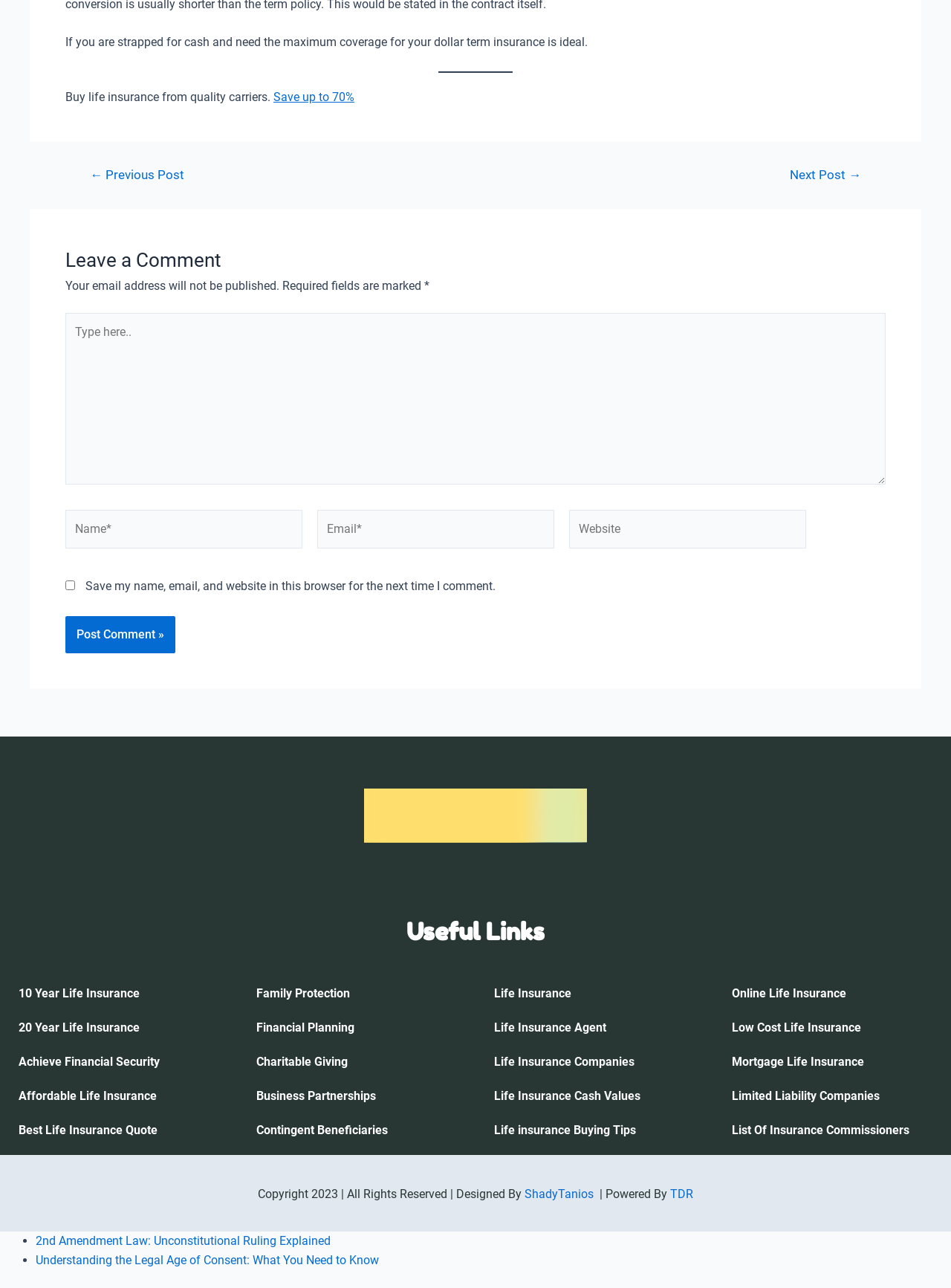Point out the bounding box coordinates of the section to click in order to follow this instruction: "Click on 'Post Comment »'".

[0.069, 0.478, 0.184, 0.507]